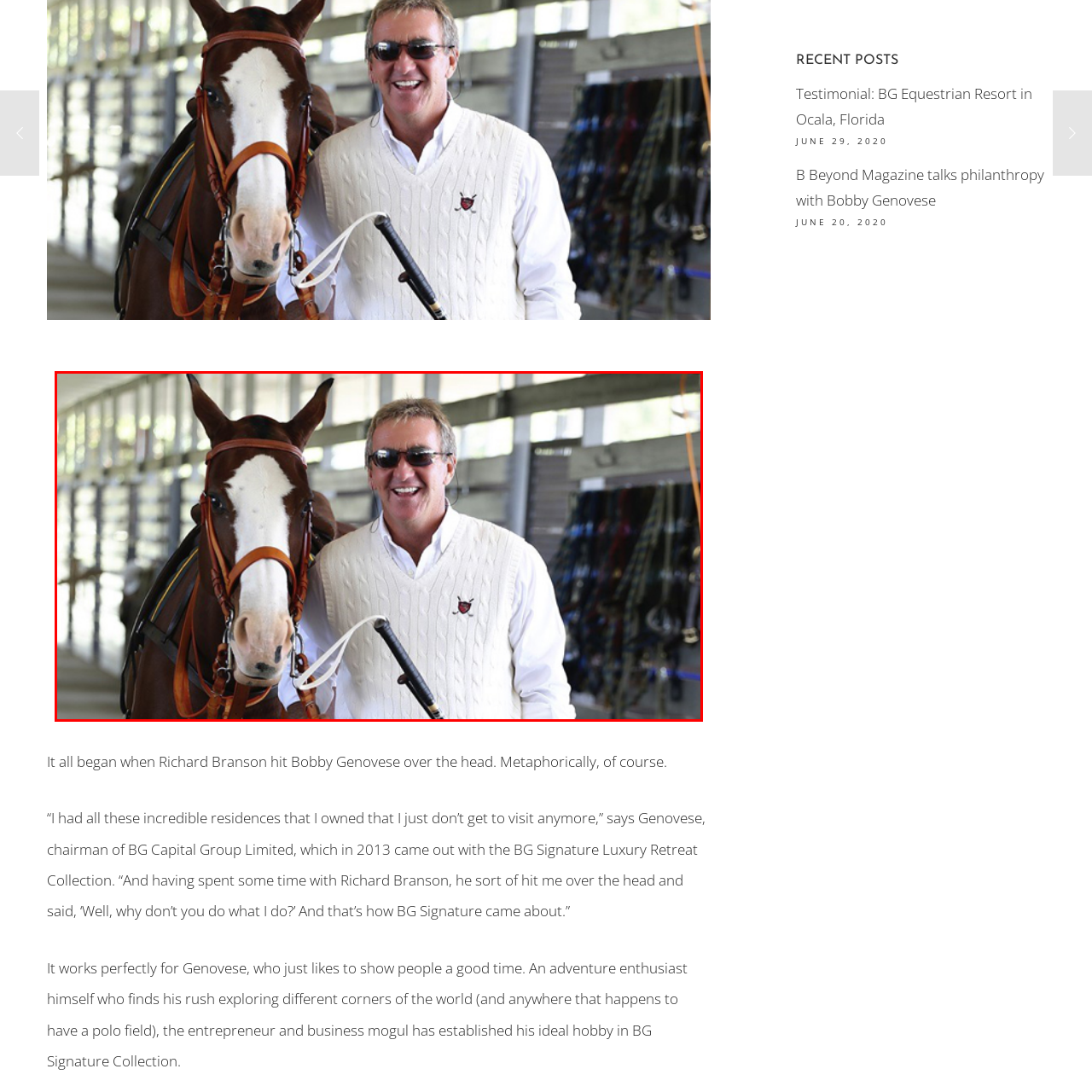Inspect the image outlined by the red box and answer the question using a single word or phrase:
What is reflected in Bobby Genovese's smile?

Enthusiasm for good times